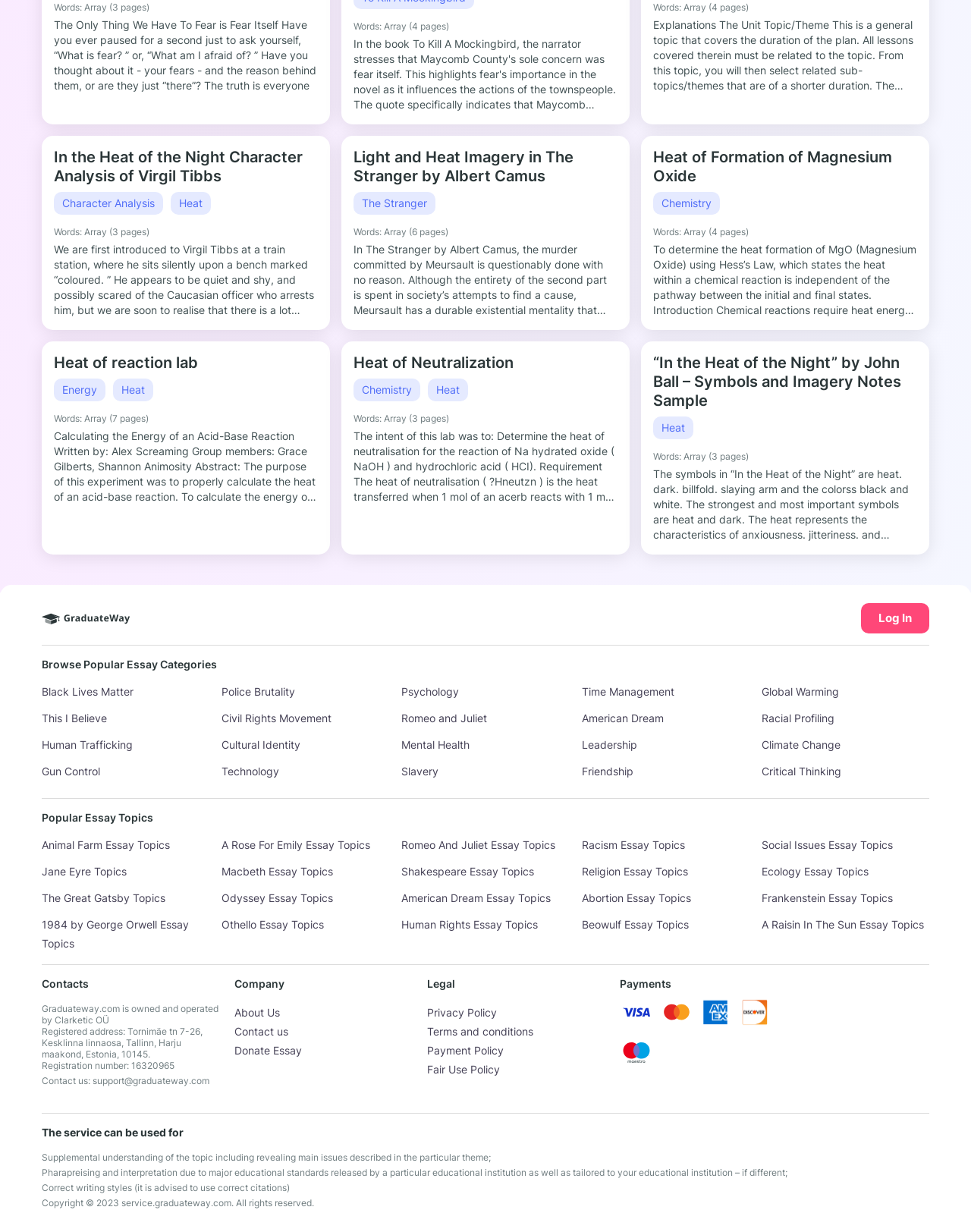Please mark the clickable region by giving the bounding box coordinates needed to complete this instruction: "View 'Heat of Formation of Magnesium Oxide' essay".

[0.672, 0.12, 0.944, 0.151]